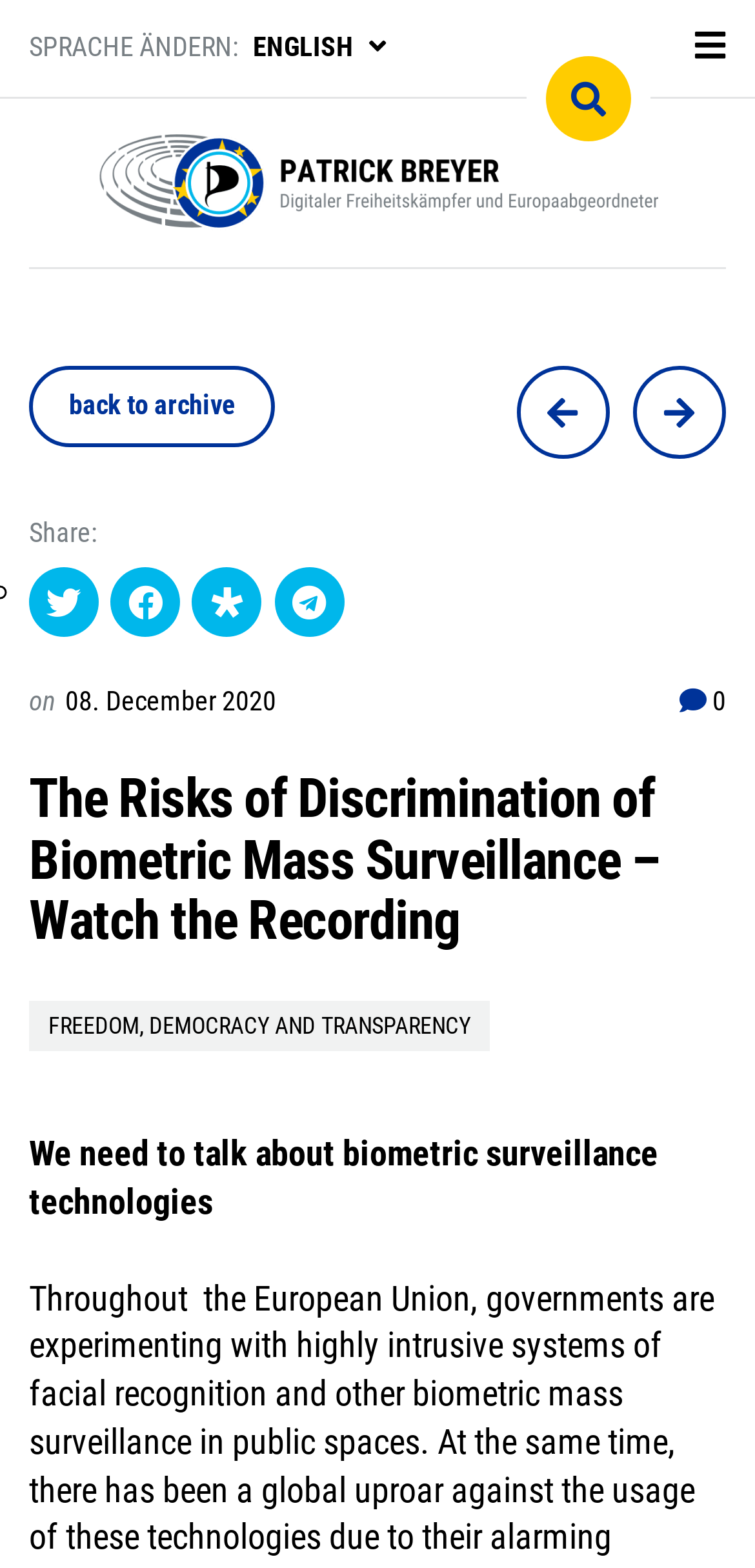Locate the coordinates of the bounding box for the clickable region that fulfills this instruction: "Share on social media".

[0.038, 0.329, 0.128, 0.349]